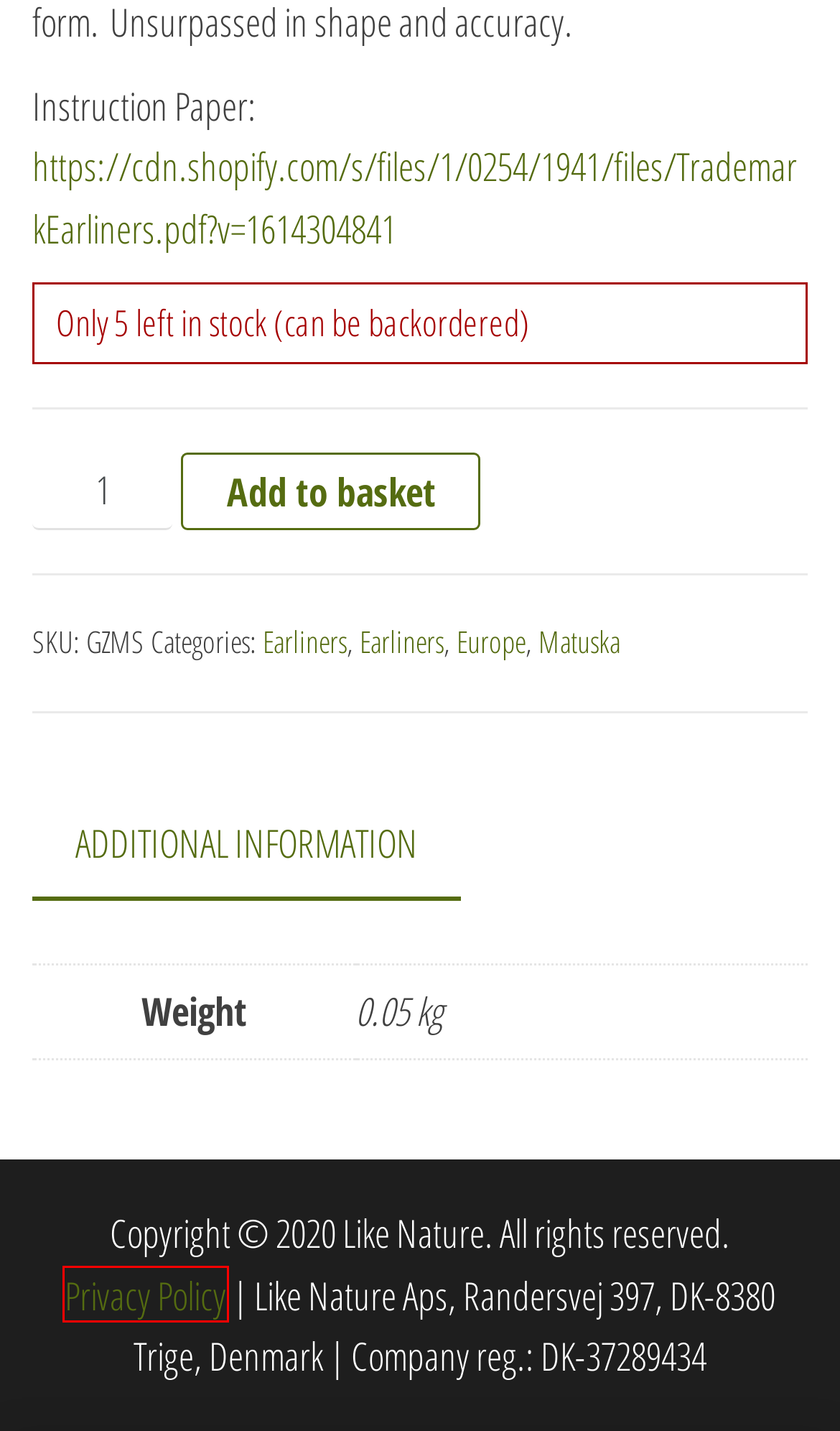With the provided webpage screenshot containing a red bounding box around a UI element, determine which description best matches the new webpage that appears after clicking the selected element. The choices are:
A. Like Nature - Paasche Airbrush
B. Like Nature - Taxidermy Positioning System
C. Europe | Like Nature - Premium online Taxidermy Supply
D. Like Nature - Privacy Policy
E. Matuska | Like Nature - Premium online Taxidermy Supply
F. Earliners | Like Nature - Premium online Taxidermy Supply
G. Like Nature - KL Glasaugen
H. Like Nature - On Sale, promotion & give aways

D